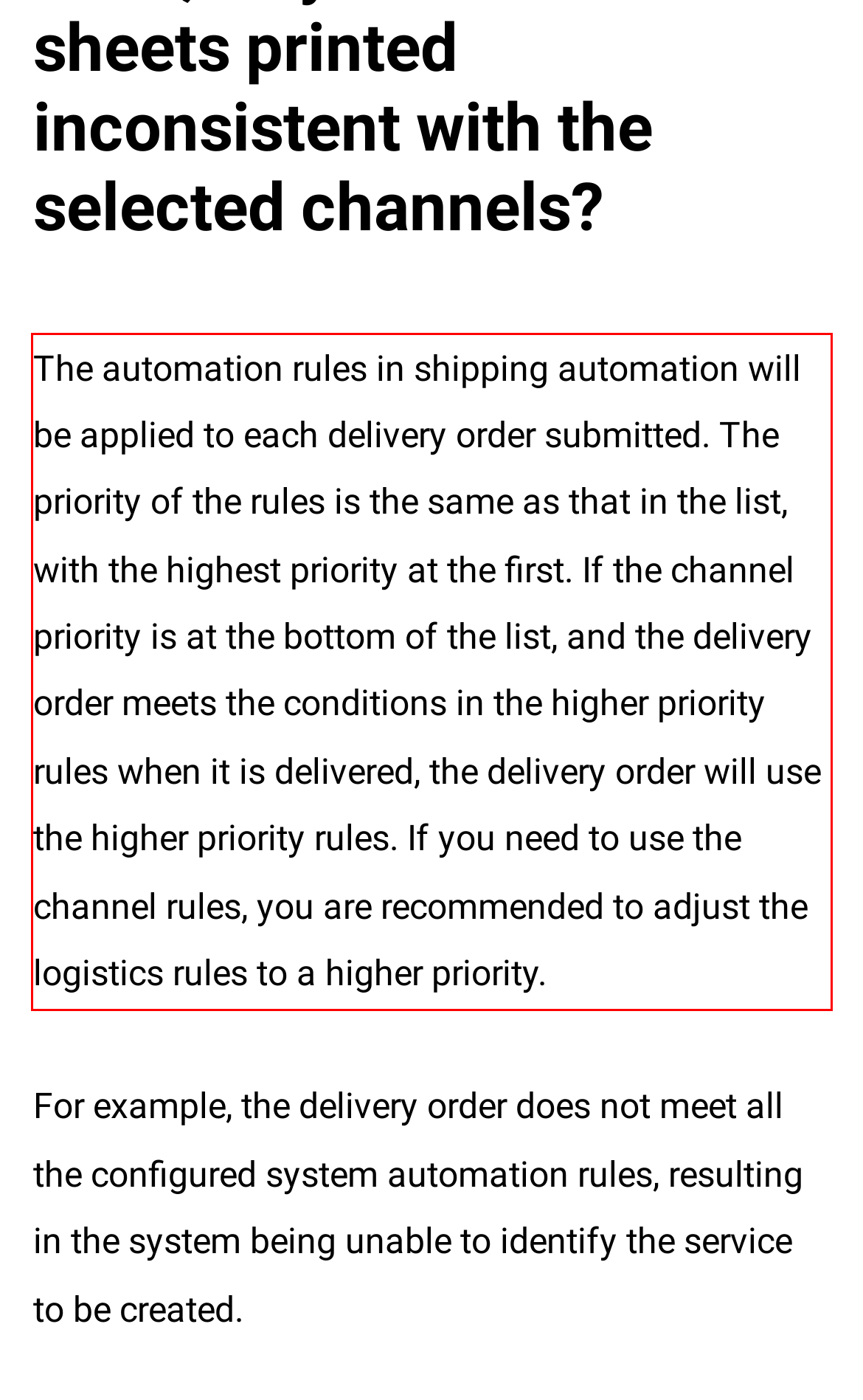Identify the text inside the red bounding box on the provided webpage screenshot by performing OCR.

The automation rules in shipping automation will be applied to each delivery order submitted. The priority of the rules is the same as that in the list, with the highest priority at the first. If the channel priority is at the bottom of the list, and the delivery order meets the conditions in the higher priority rules when it is delivered, the delivery order will use the higher priority rules. If you need to use the channel rules, you are recommended to adjust the logistics rules to a higher priority.